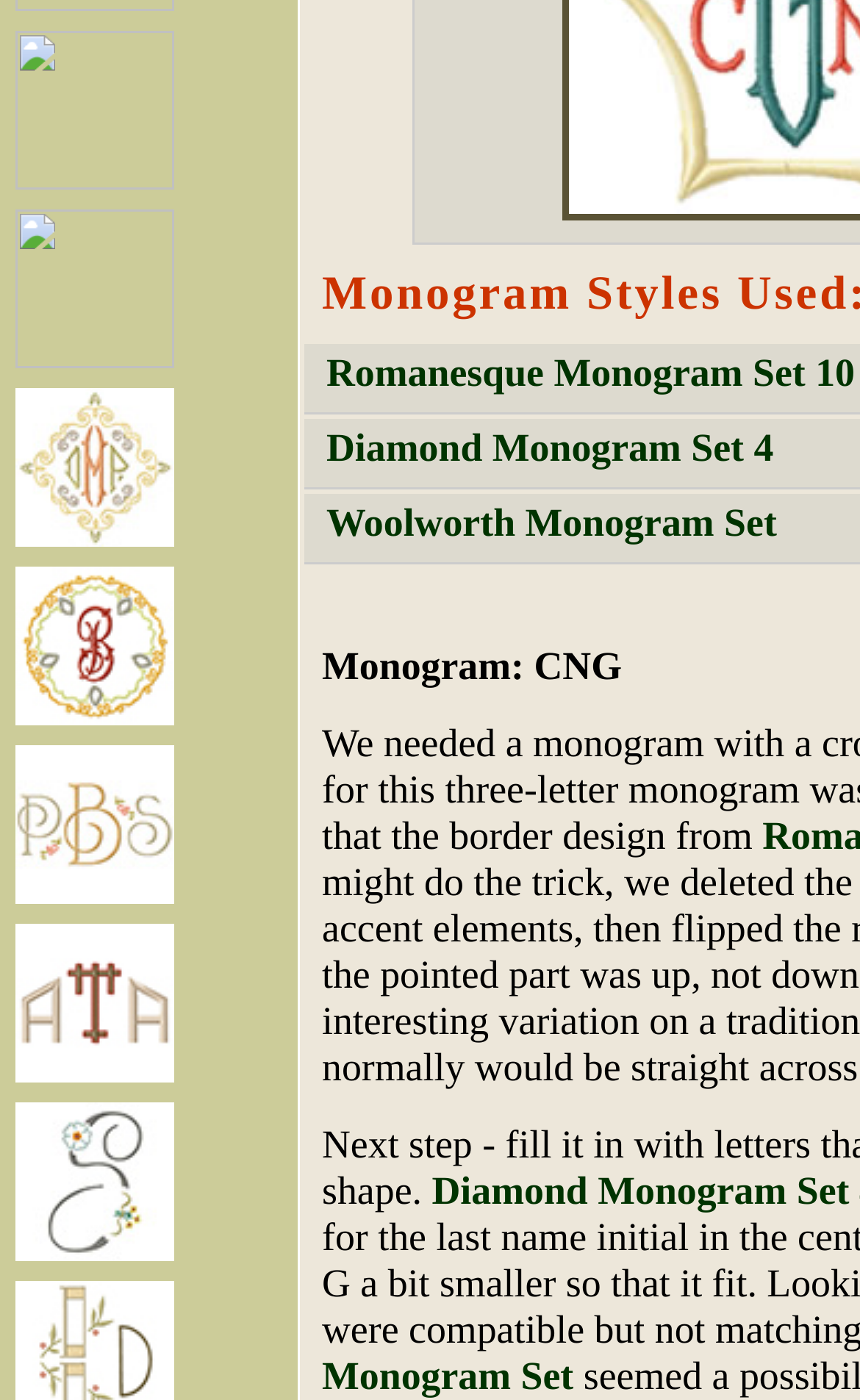Give the bounding box coordinates for this UI element: "Romanesque Monogram Set 10". The coordinates should be four float numbers between 0 and 1, arranged as [left, top, right, bottom].

[0.379, 0.25, 0.994, 0.282]